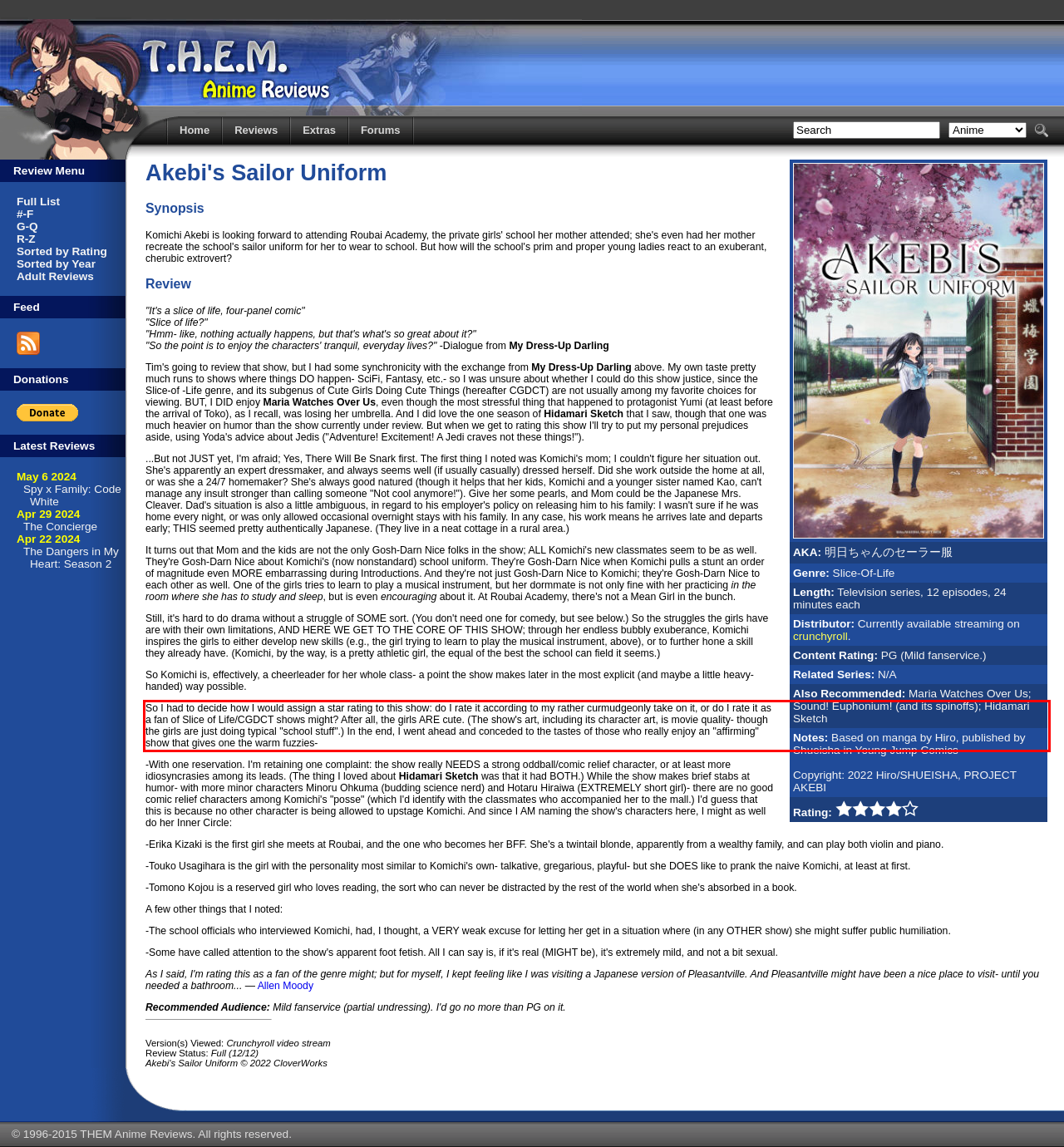Please look at the screenshot provided and find the red bounding box. Extract the text content contained within this bounding box.

So I had to decide how I would assign a star rating to this show: do I rate it according to my rather curmudgeonly take on it, or do I rate it as a fan of Slice of Life/CGDCT shows might? After all, the girls ARE cute. (The show's art, including its character art, is movie quality- though the girls are just doing typical "school stuff".) In the end, I went ahead and conceded to the tastes of those who really enjoy an "affirming" show that gives one the warm fuzzies-